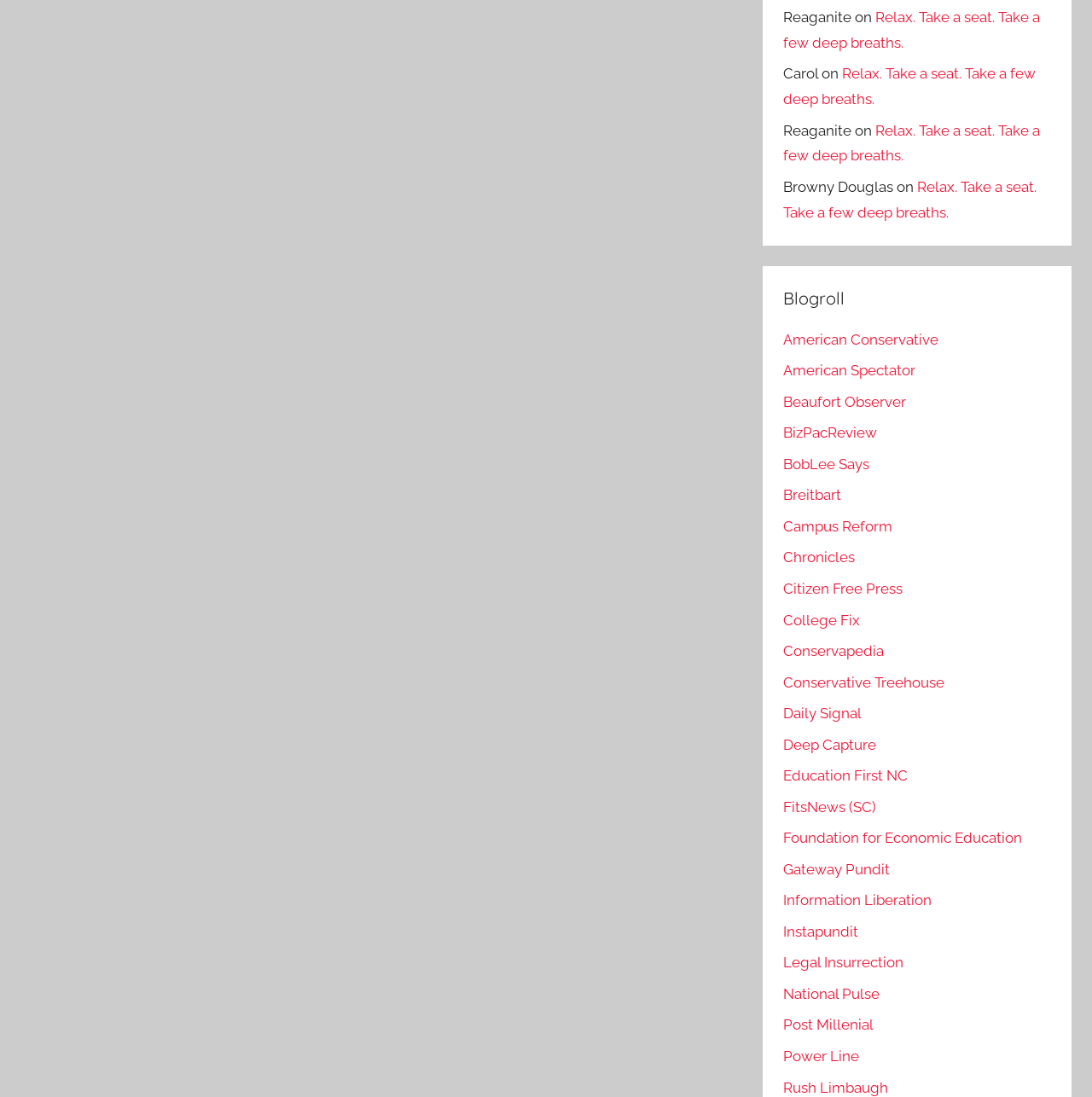Find and provide the bounding box coordinates for the UI element described here: "Education First NC". The coordinates should be given as four float numbers between 0 and 1: [left, top, right, bottom].

[0.717, 0.699, 0.831, 0.715]